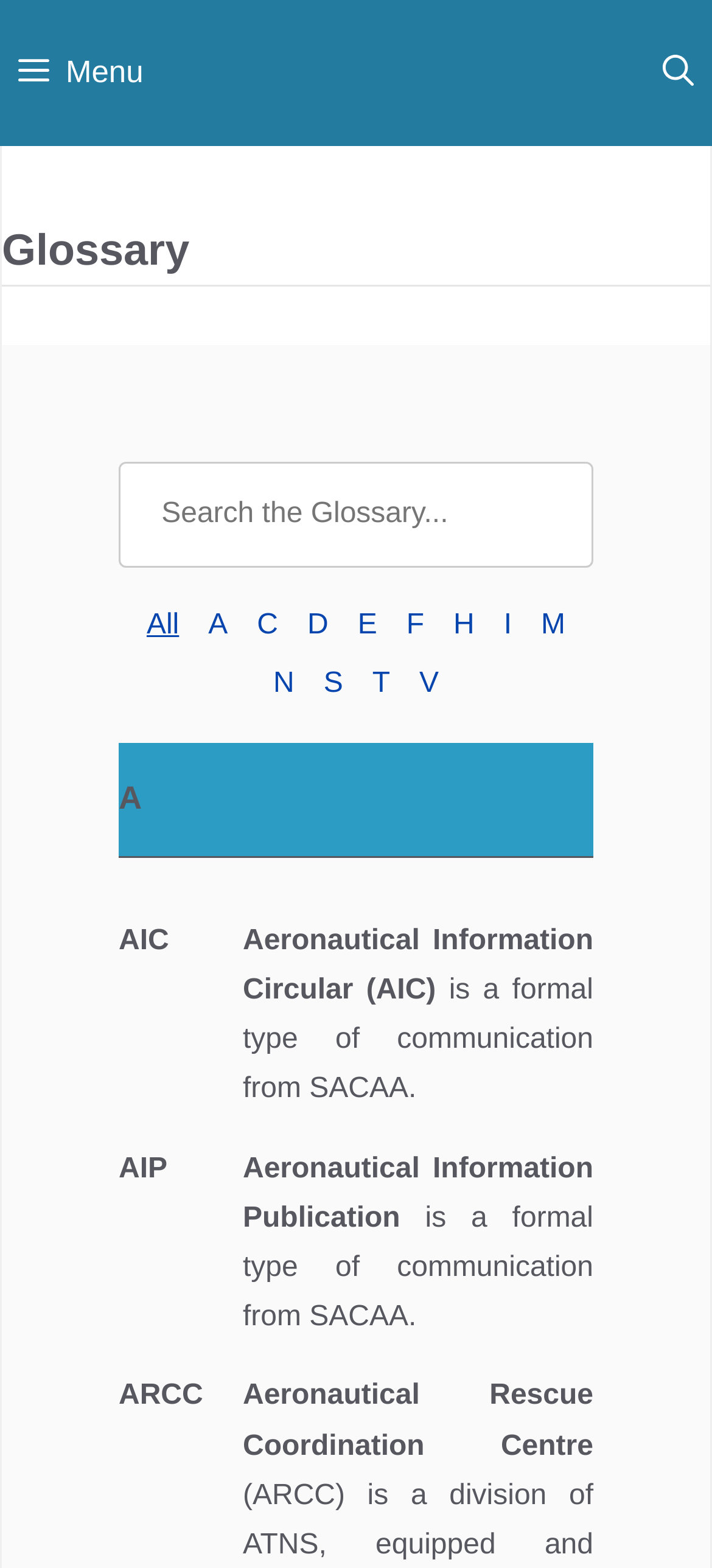Please specify the bounding box coordinates for the clickable region that will help you carry out the instruction: "Click on the 'All' link".

[0.185, 0.381, 0.272, 0.418]